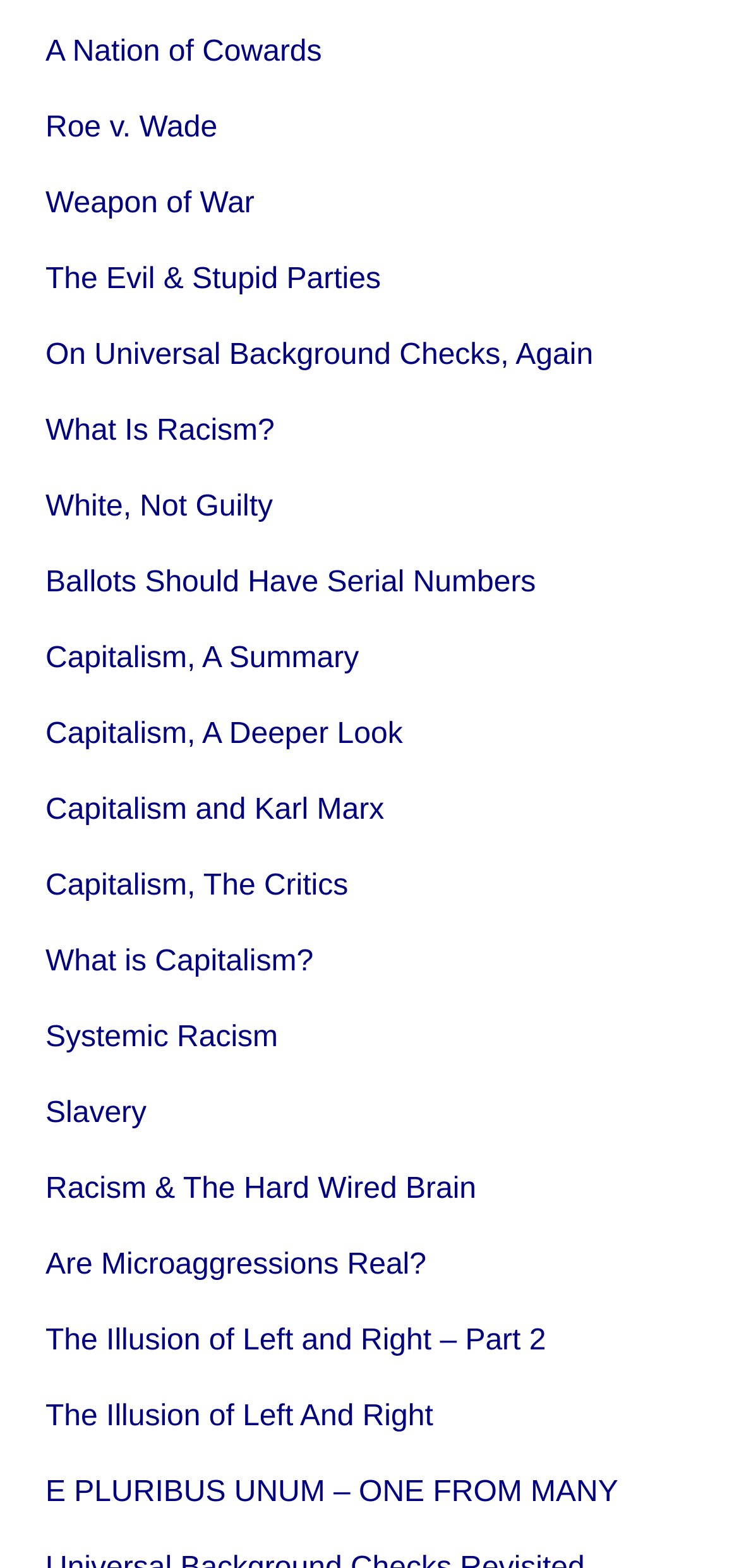Determine the bounding box coordinates for the region that must be clicked to execute the following instruction: "read 'What Is Racism?'".

[0.062, 0.265, 0.372, 0.286]